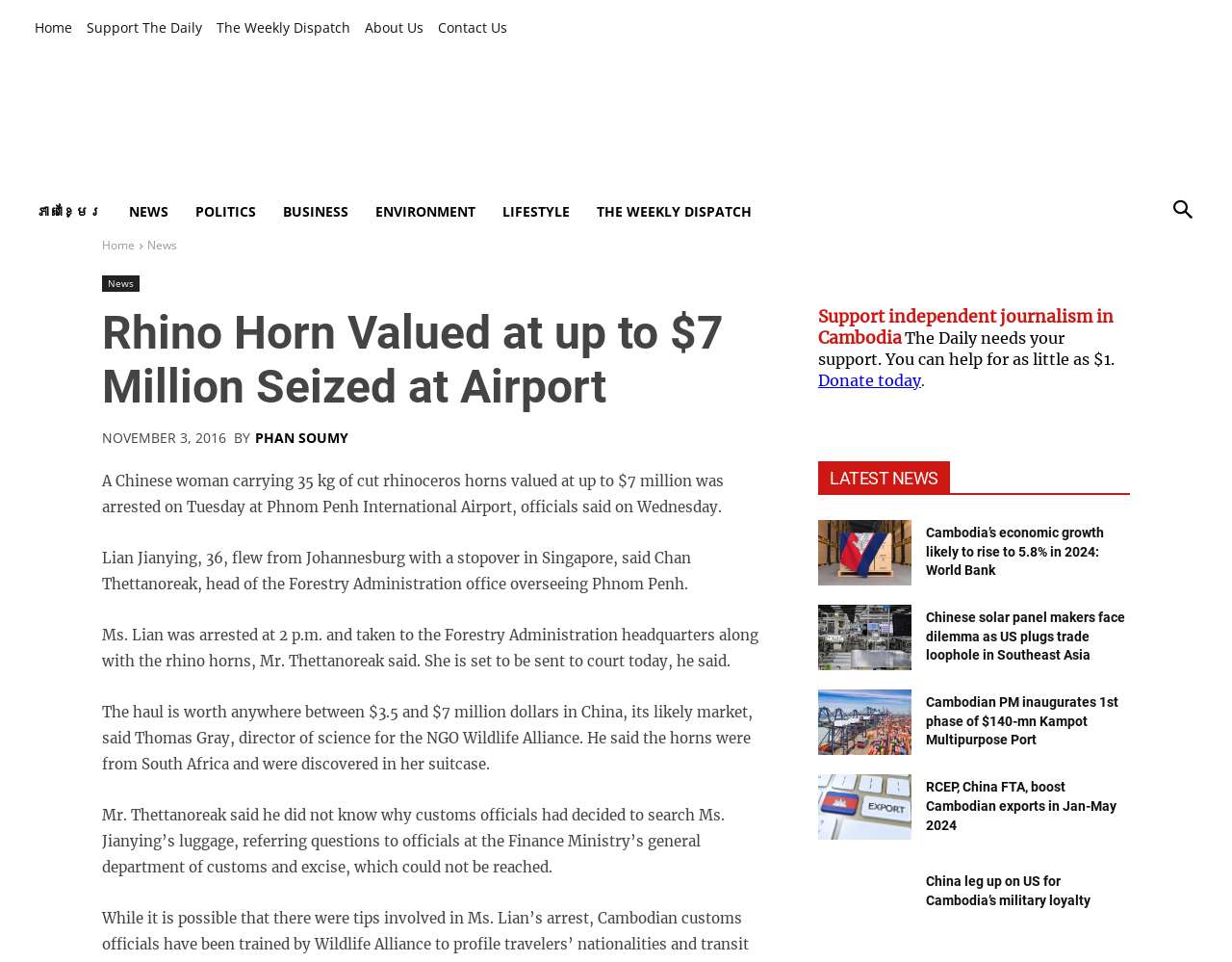Could you indicate the bounding box coordinates of the region to click in order to complete this instruction: "Click on HANDWRITTEN Assignment".

None